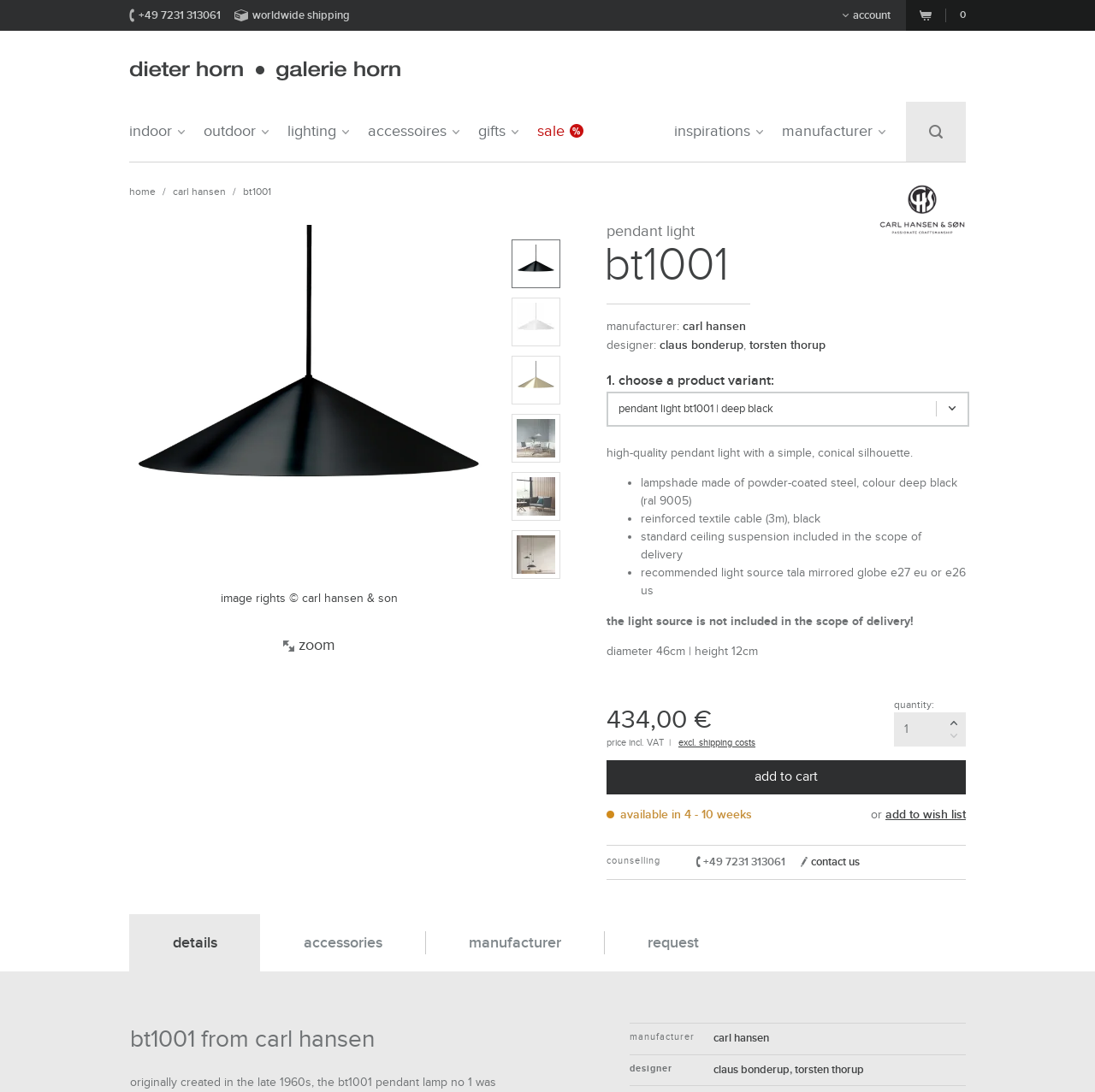Highlight the bounding box coordinates of the element you need to click to perform the following instruction: "click on the 'account' link."

[0.763, 0.0, 0.82, 0.028]